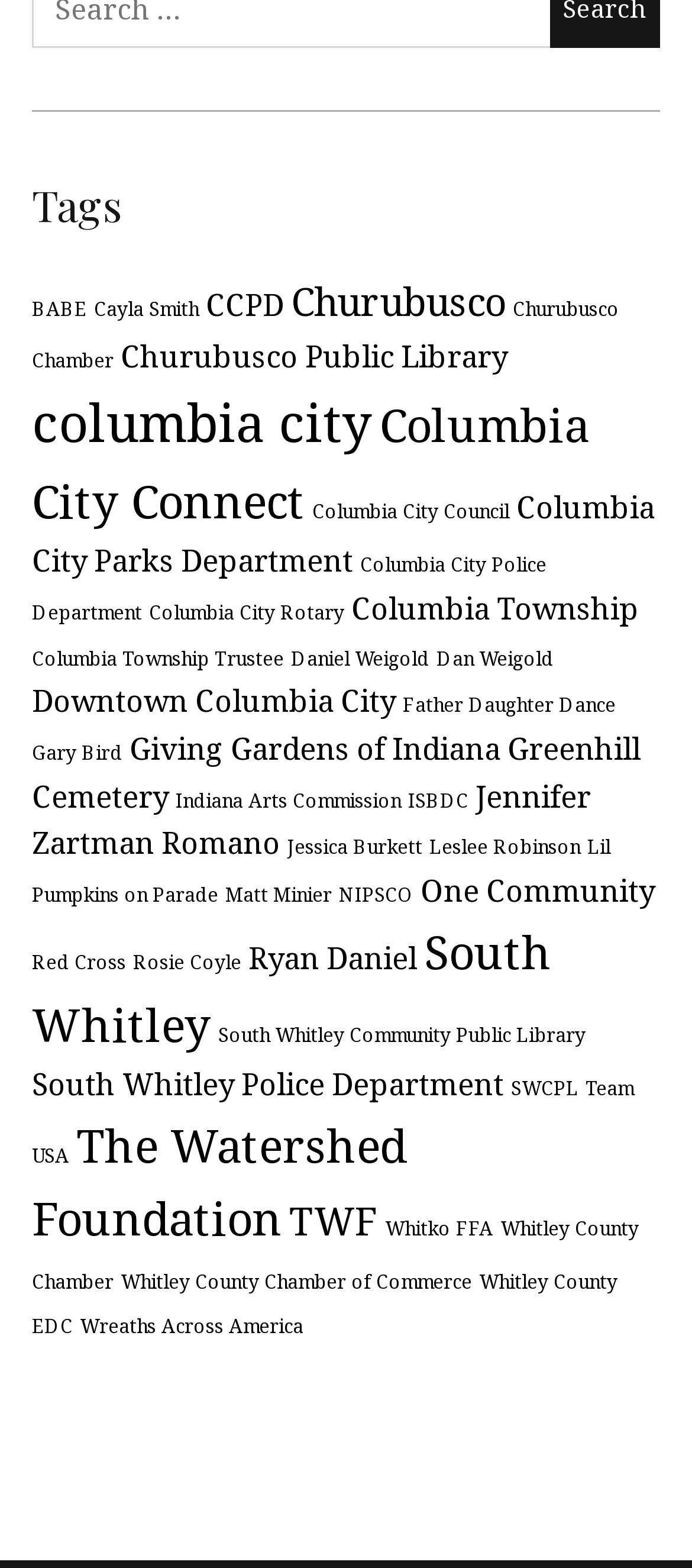Please provide a short answer using a single word or phrase for the question:
What is the last link on the webpage?

Wreaths Across America